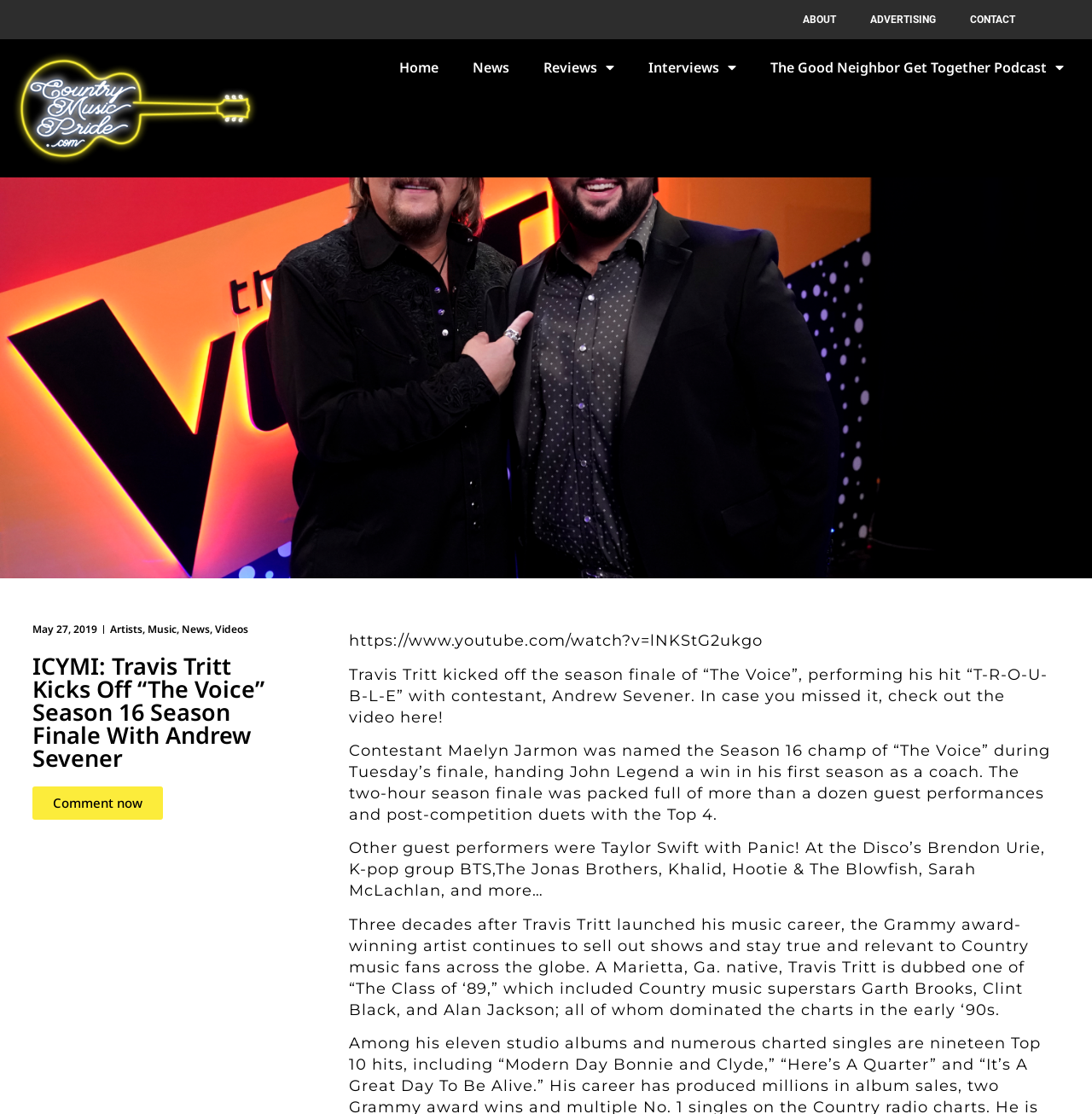Answer the question below in one word or phrase:
What is the name of the podcast mentioned on the webpage?

The Good Neighbor Get Together Podcast